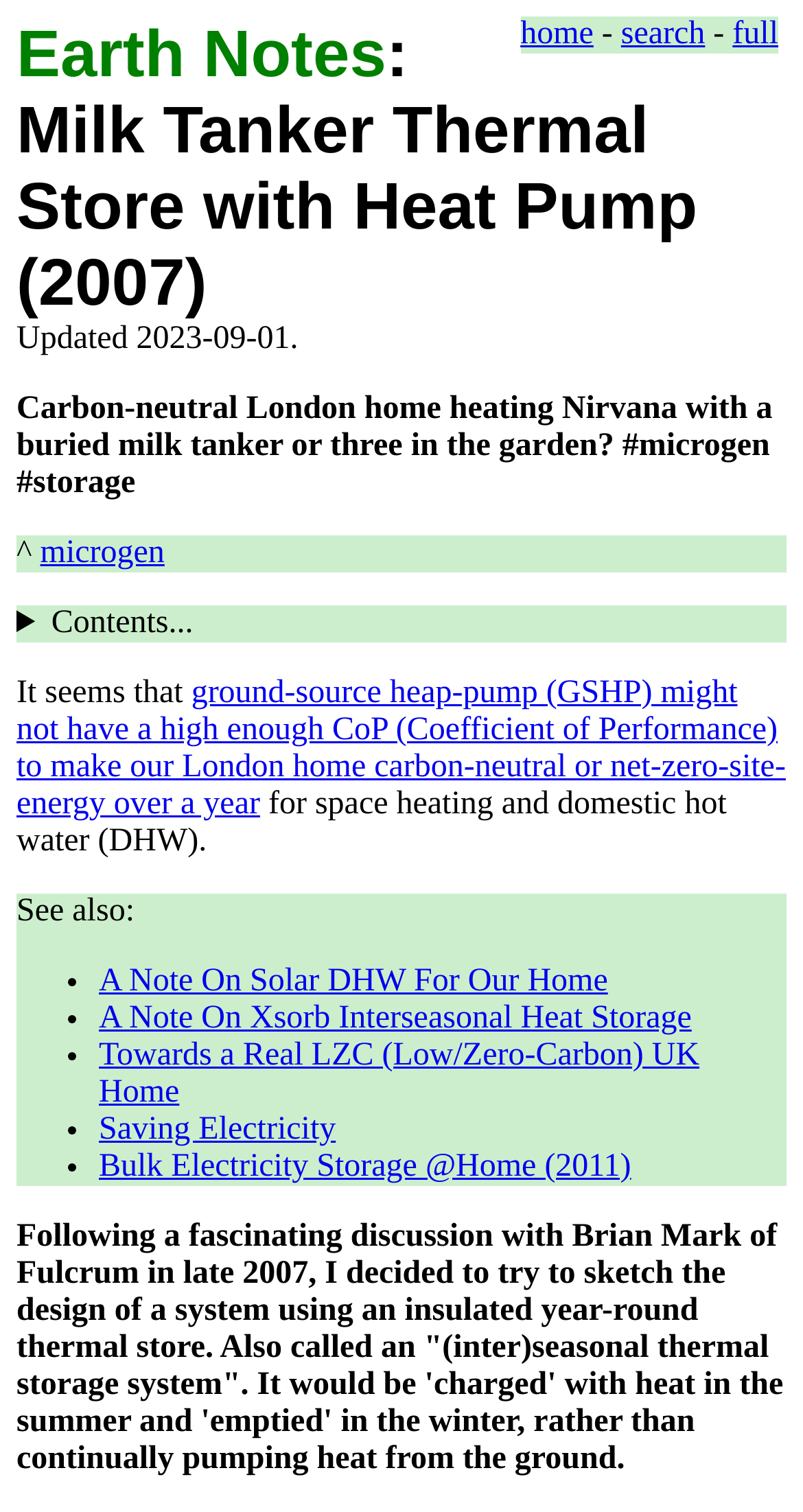Determine the main heading text of the webpage.

Earth Notes: Milk Tanker Thermal Store with Heat Pump (2007)